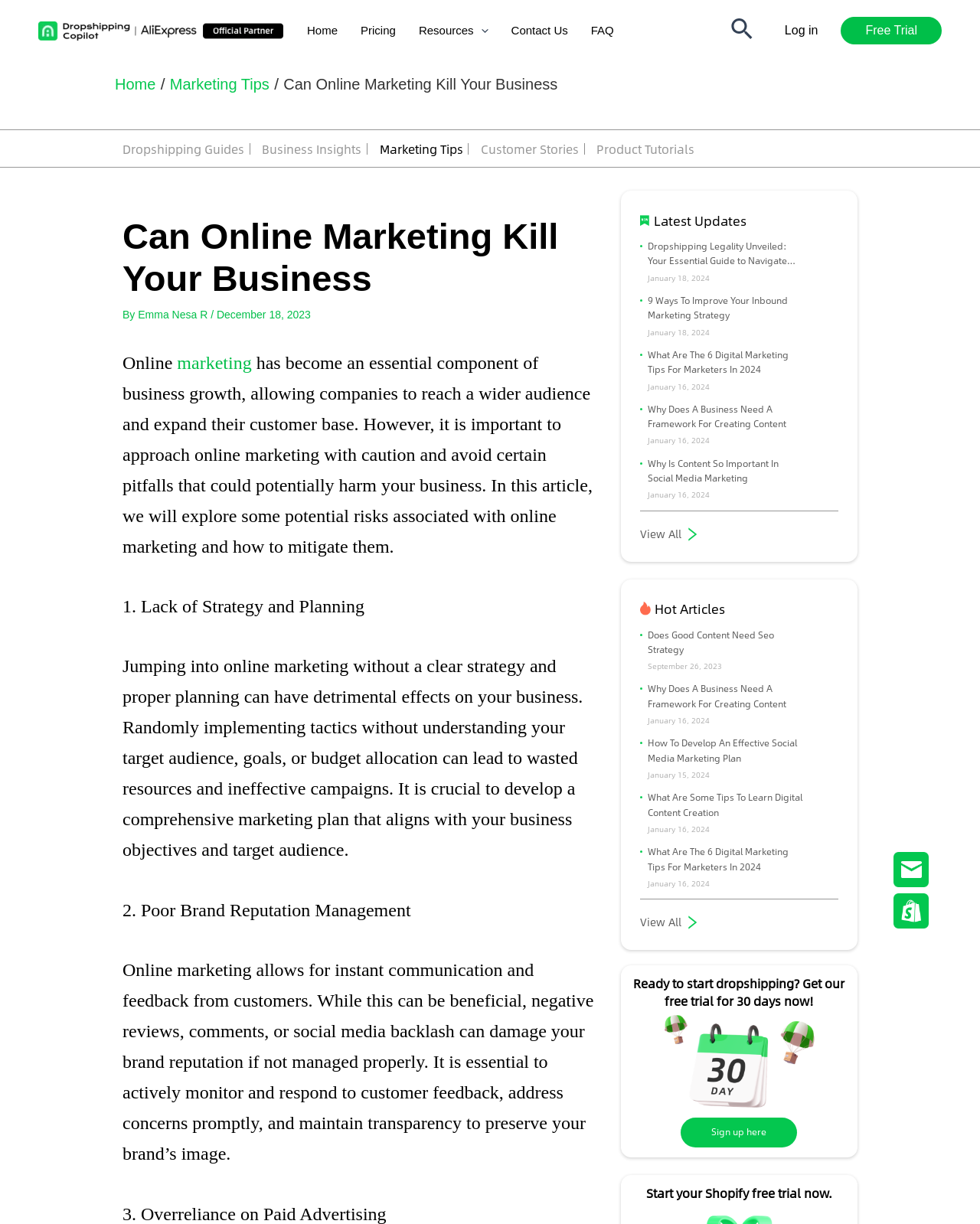Extract the text of the main heading from the webpage.

Can Online Marketing Kill Your Business